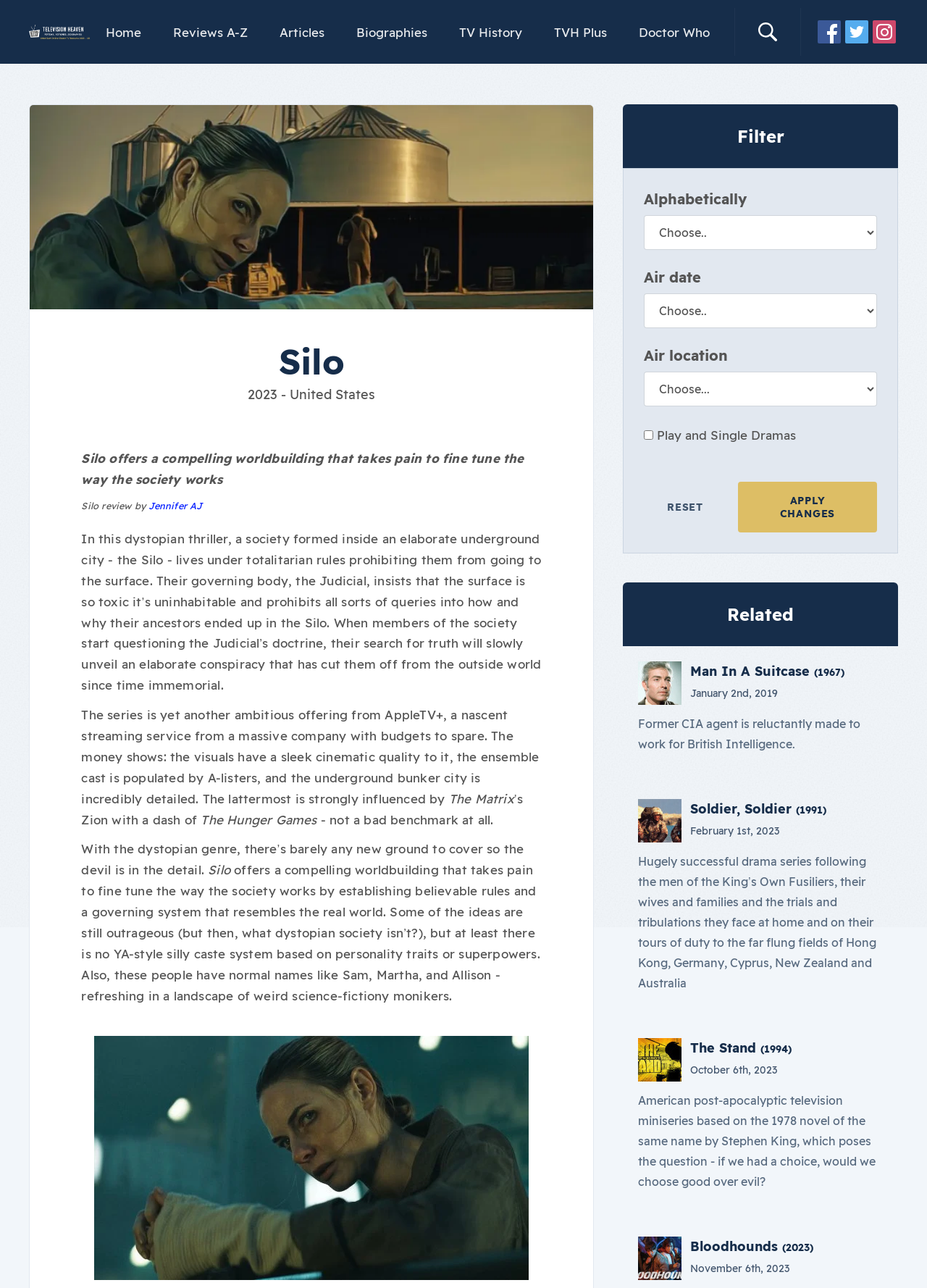What is the type of government mentioned in the article?
Using the information presented in the image, please offer a detailed response to the question.

The article mentions that the society in the TV series Silo lives under totalitarian rules, prohibiting them from going to the surface, so the type of government mentioned is totalitarian.